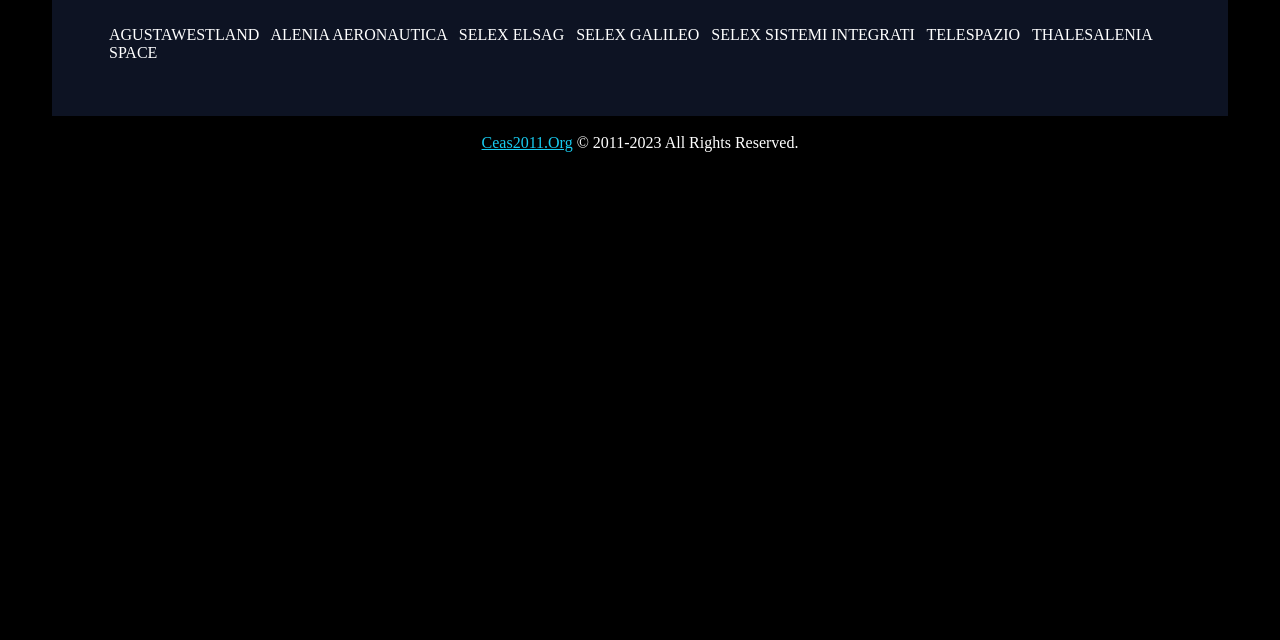Give the bounding box coordinates for the element described by: "Ceas2011.Org".

[0.376, 0.209, 0.447, 0.236]